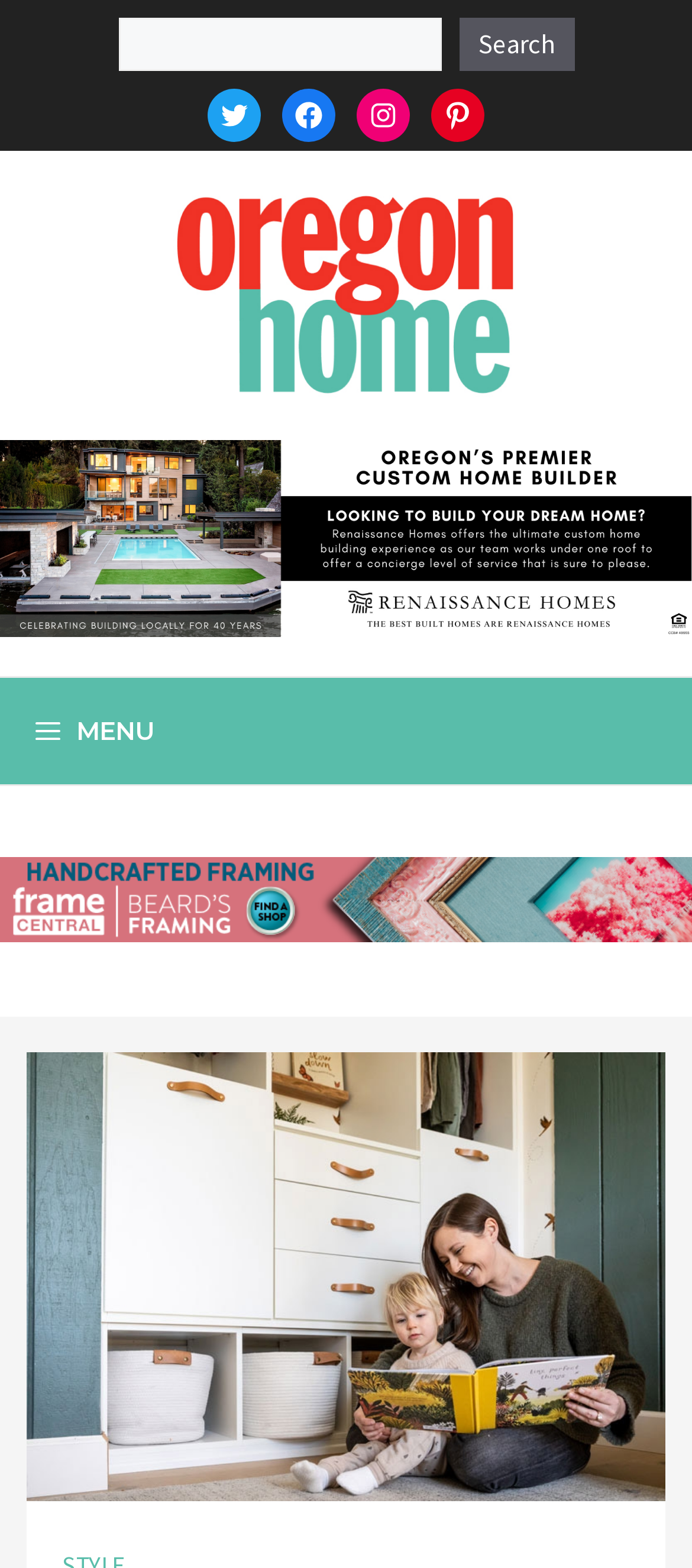Given the description "parent_node: Search name="s"", determine the bounding box of the corresponding UI element.

[0.171, 0.011, 0.637, 0.045]